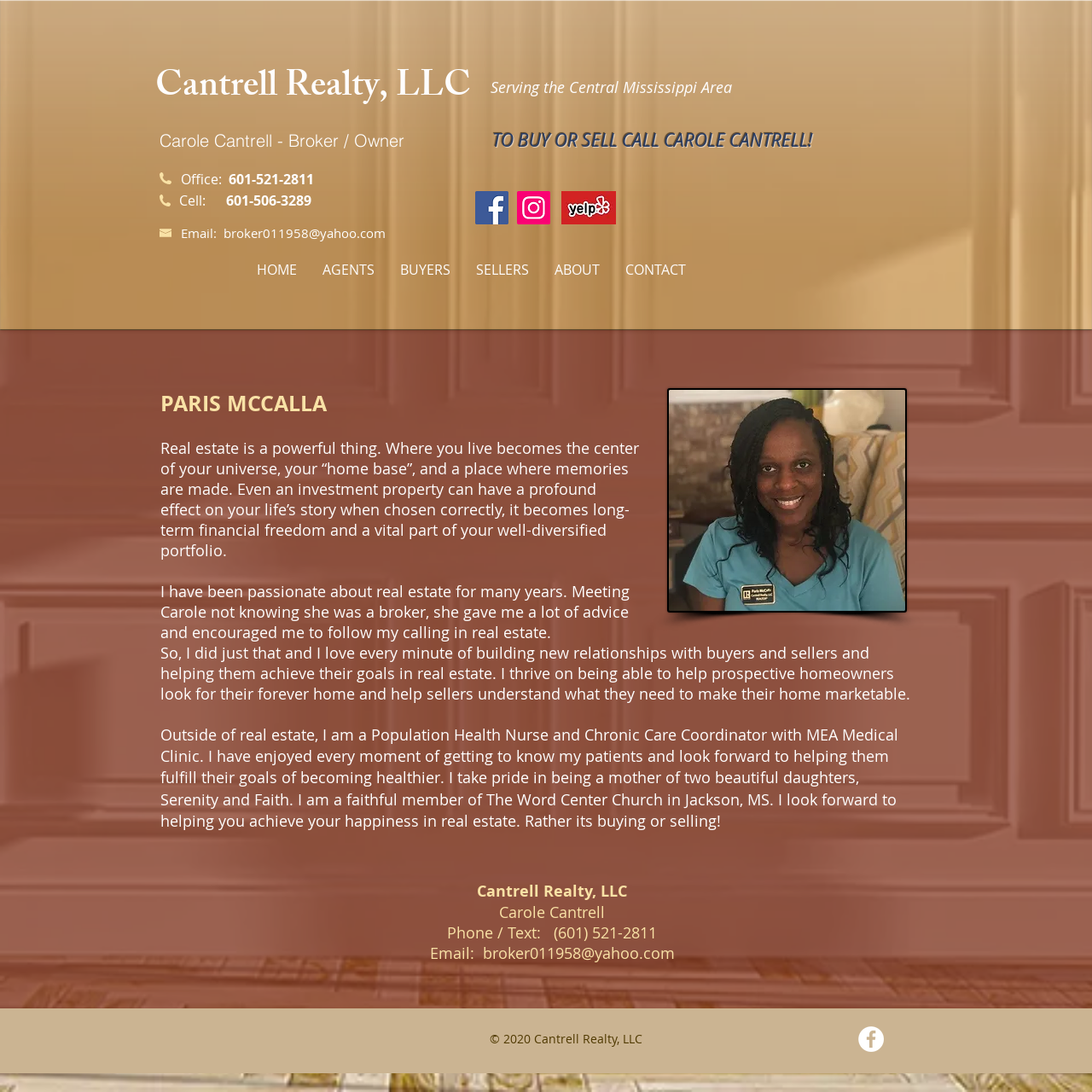Use a single word or phrase to answer this question: 
What is the name of the church that Paris McCalla attends?

The Word Center Church